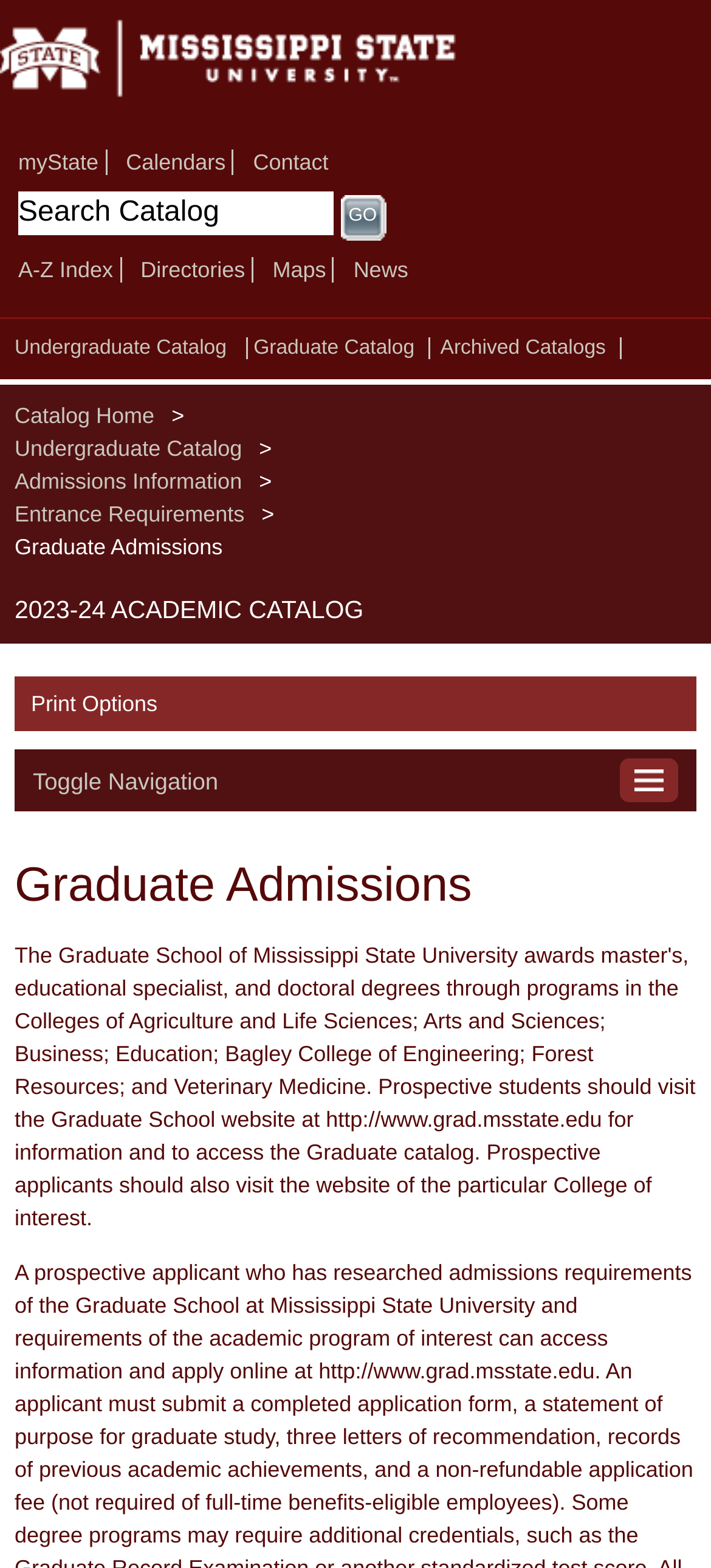Indicate the bounding box coordinates of the element that needs to be clicked to satisfy the following instruction: "Access the Graduate catalog". The coordinates should be four float numbers between 0 and 1, i.e., [left, top, right, bottom].

[0.448, 0.867, 0.836, 0.883]